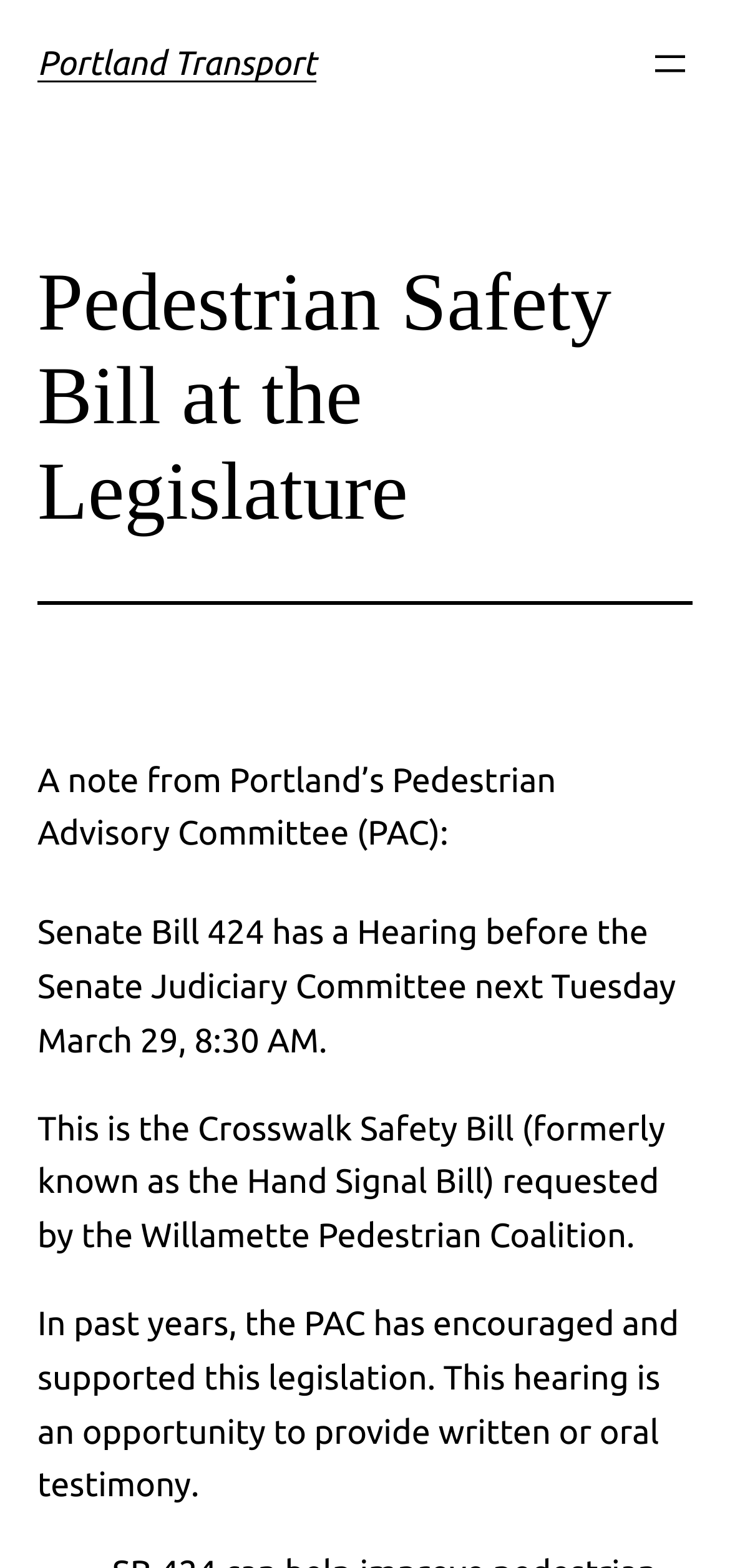Give a concise answer using one word or a phrase to the following question:
What is the name of the committee mentioned?

Pedestrian Advisory Committee